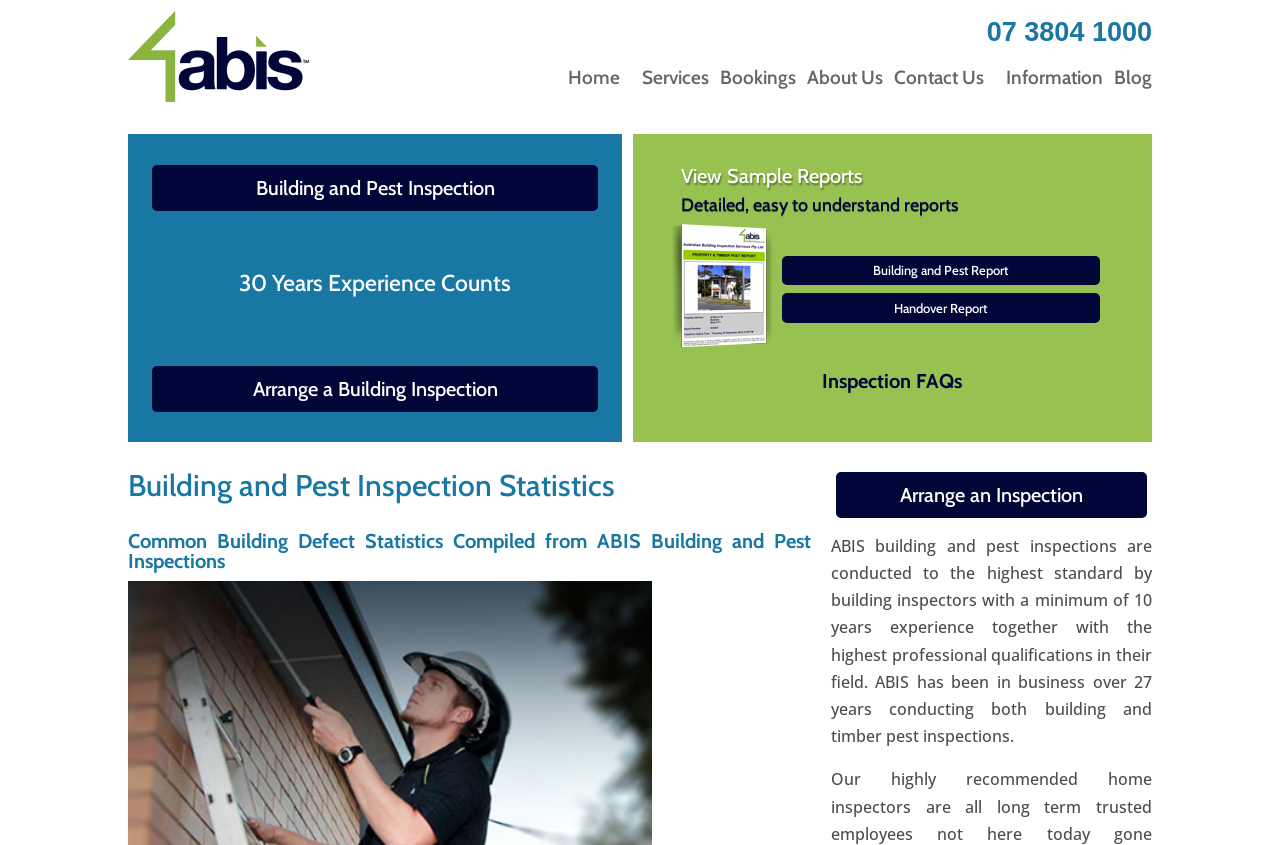Please find the bounding box coordinates of the element's region to be clicked to carry out this instruction: "read about Sarah Guerrero".

None